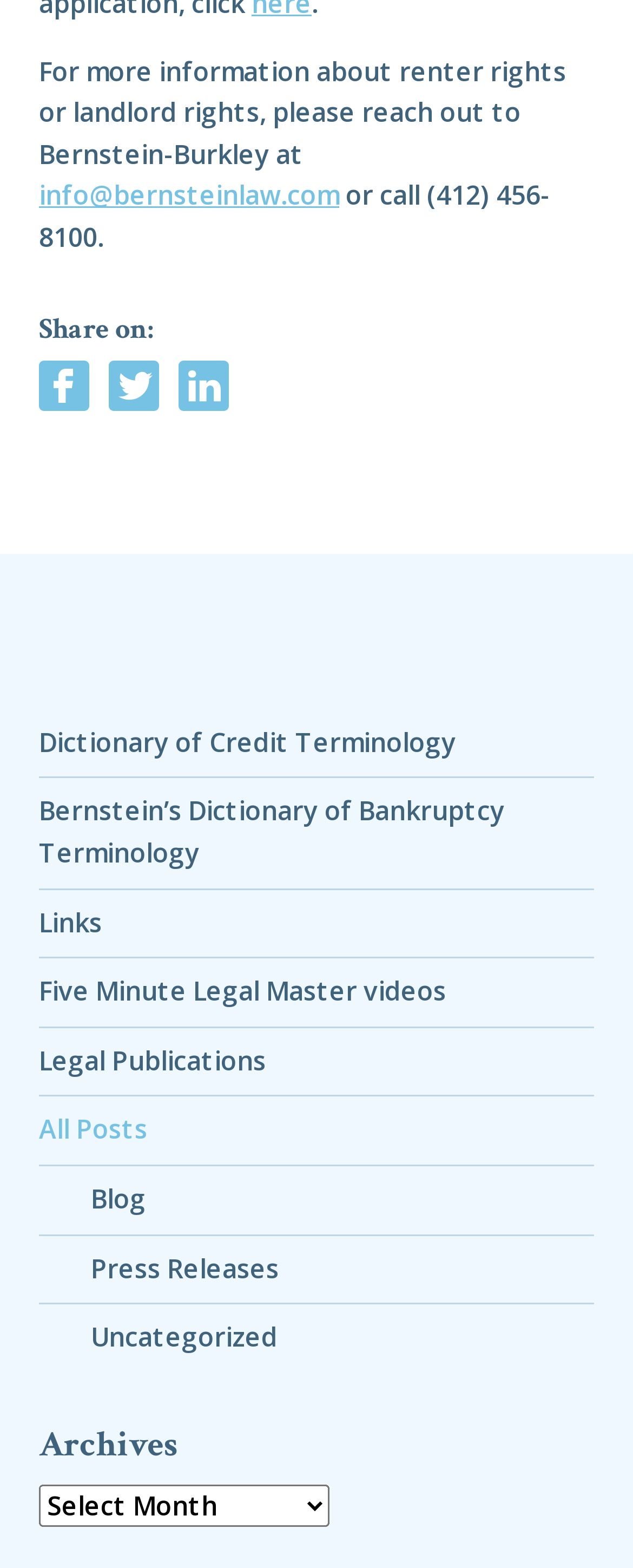Determine the bounding box coordinates of the area to click in order to meet this instruction: "Contact Bernstein-Burkley via email".

[0.062, 0.113, 0.536, 0.136]